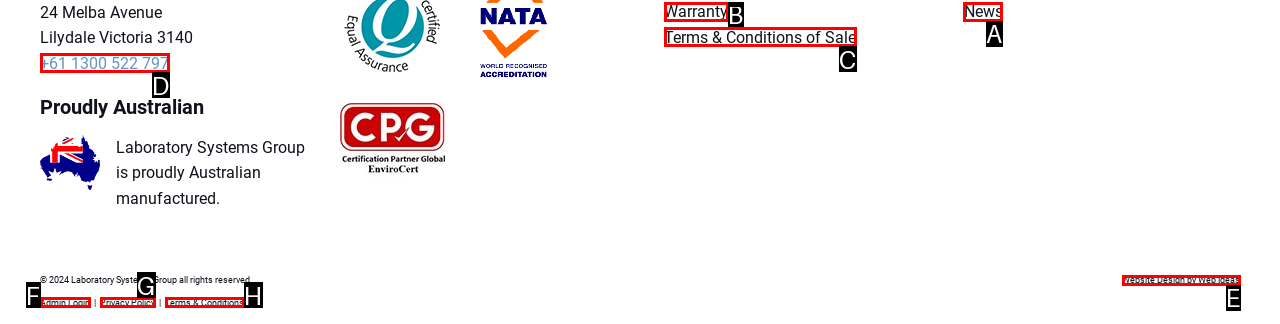Determine the HTML element to be clicked to complete the task: Read the News. Answer by giving the letter of the selected option.

A